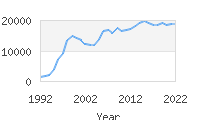Illustrate the scene in the image with a detailed description.

The image presents a line graph depicting the trends in baby name popularity over several years, specifically from 1992 to 2022. The x-axis represents the years, while the y-axis measures the number of occurrences, with a peak nearing 20,000. Notable fluctuations are visible, particularly a steady rise from the early 1990s to the mid-2000s, followed by a gradual stabilization with slight increases. This visual representation is likely part of an article discussing parenting choices, aimed at helping parents understand naming trends and popular names for children, as reflected in the title "Noah - 18,326 Popular Baby Names."